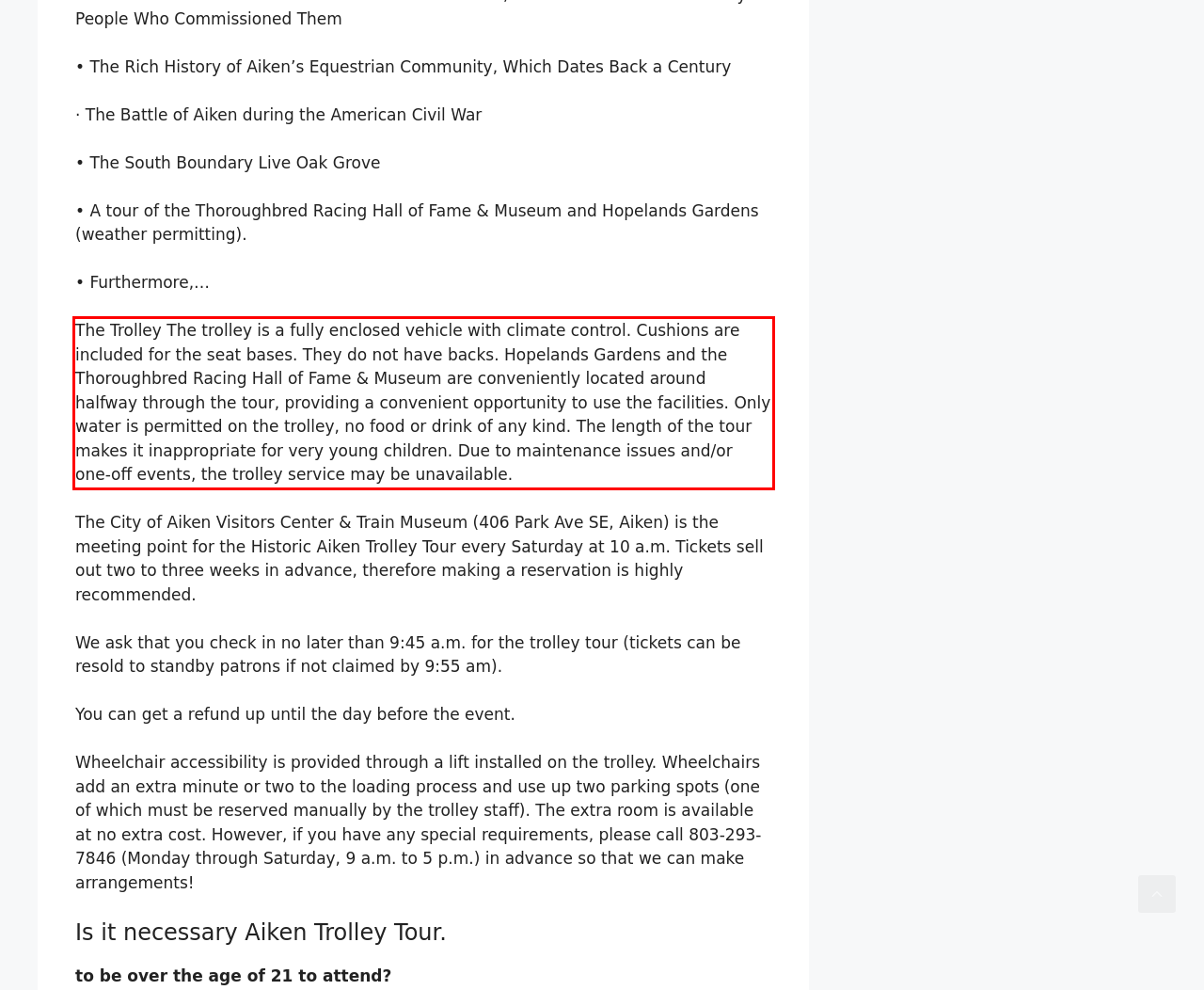Using the provided screenshot of a webpage, recognize and generate the text found within the red rectangle bounding box.

The Trolley The trolley is a fully enclosed vehicle with climate control. Cushions are included for the seat bases. They do not have backs. Hopelands Gardens and the Thoroughbred Racing Hall of Fame & Museum are conveniently located around halfway through the tour, providing a convenient opportunity to use the facilities. Only water is permitted on the trolley, no food or drink of any kind. The length of the tour makes it inappropriate for very young children. Due to maintenance issues and/or one-off events, the trolley service may be unavailable.